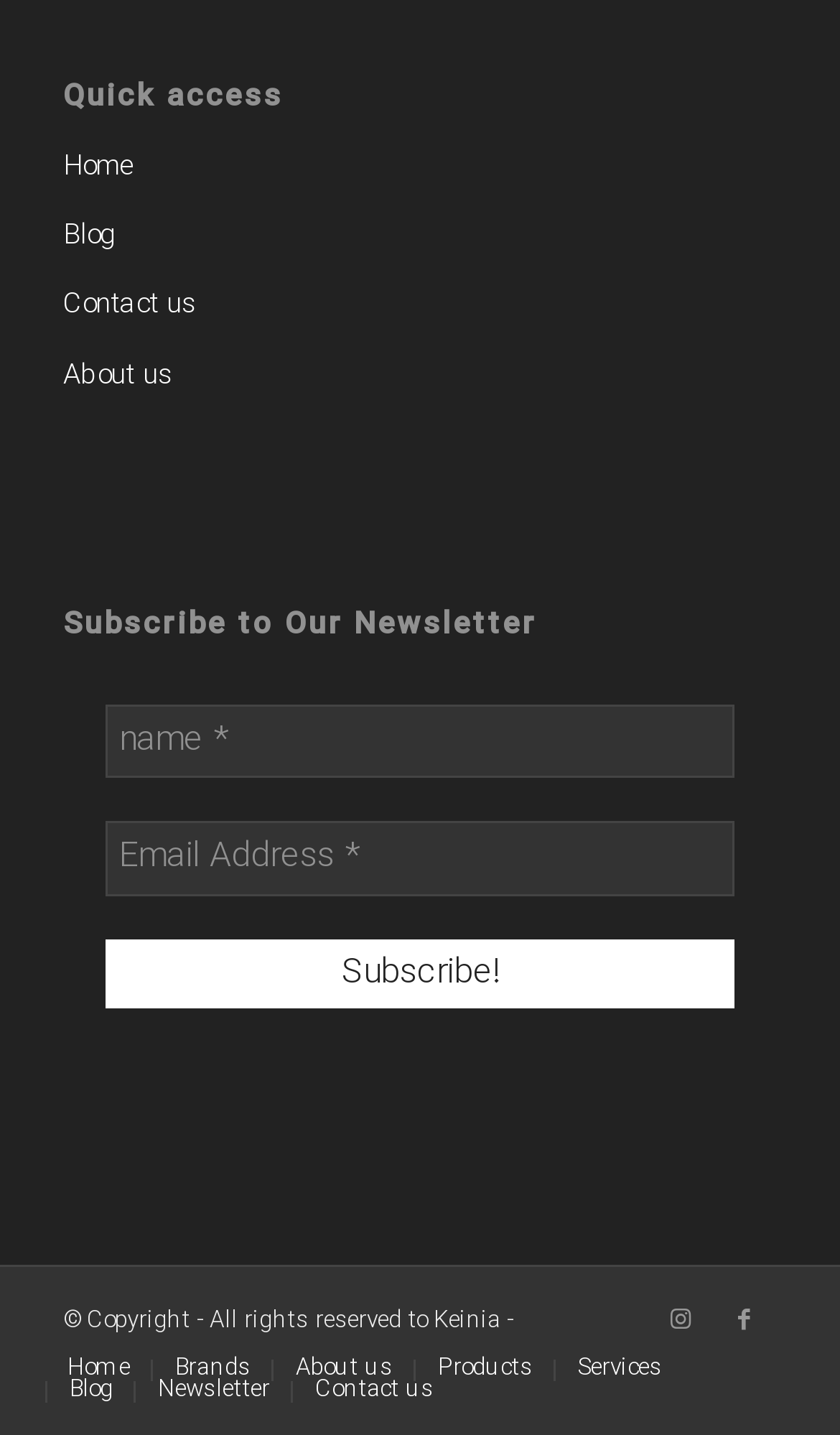Find the bounding box coordinates of the clickable area required to complete the following action: "Subscribe to the newsletter".

[0.126, 0.654, 0.874, 0.703]